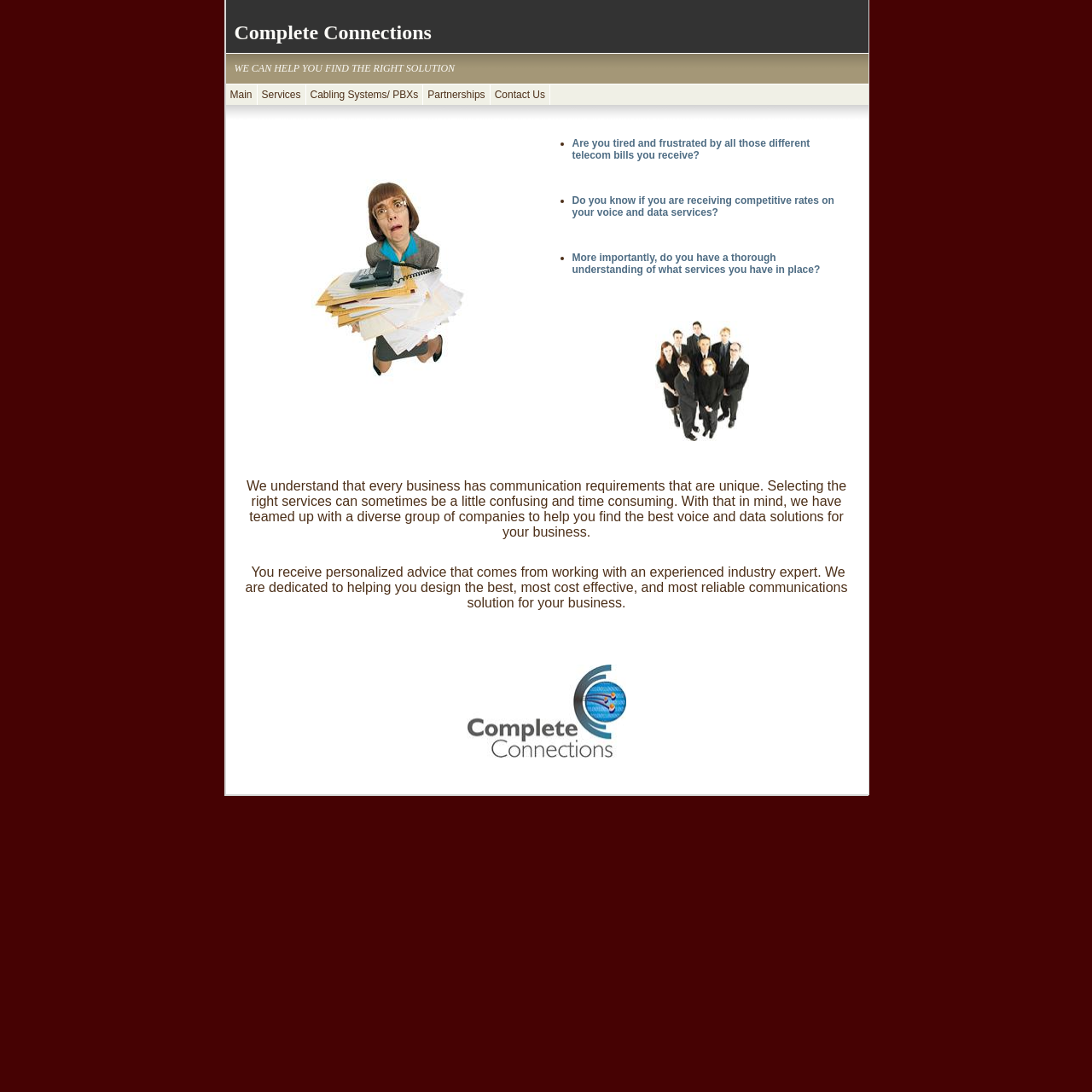From the details in the image, provide a thorough response to the question: What is the target audience of the company?

The target audience of the company appears to be businesses, as the webpage content mentions helping businesses reduce their telecom expenses and finding the best voice and data solutions for their business.